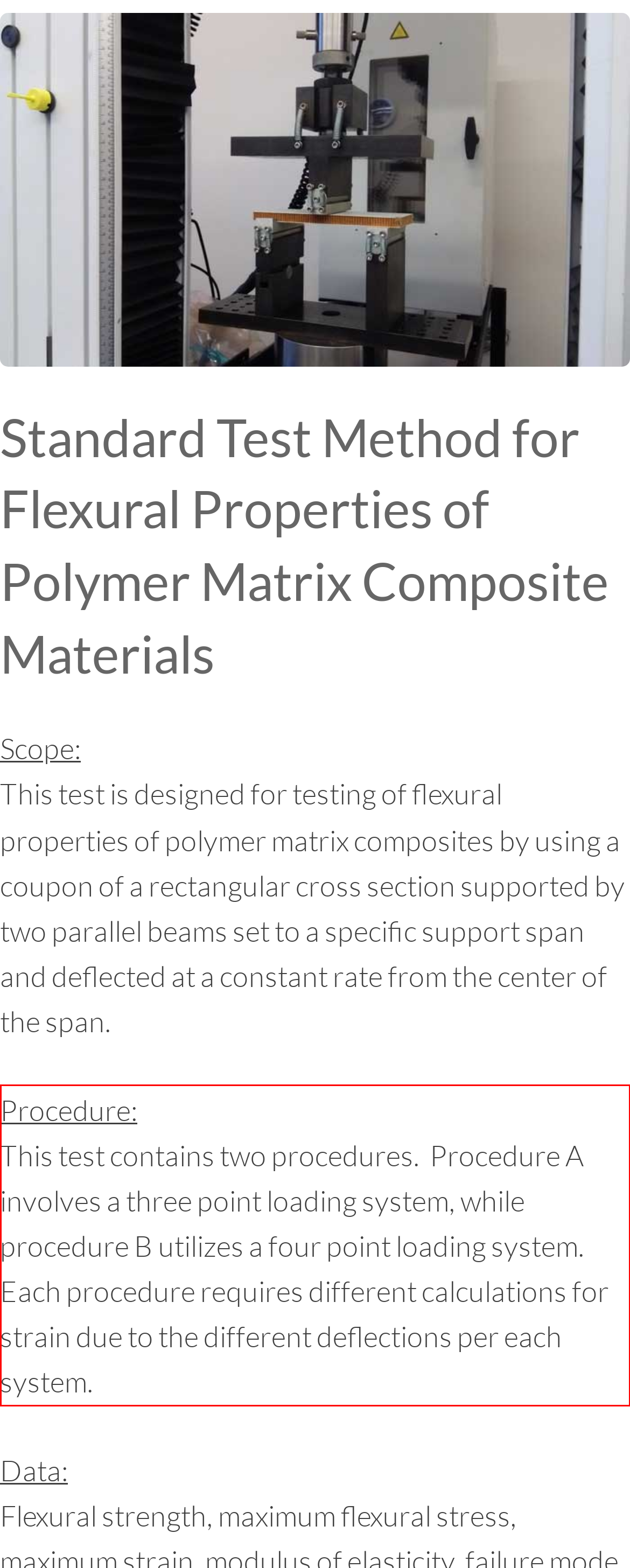Using the provided webpage screenshot, recognize the text content in the area marked by the red bounding box.

Procedure: This test contains two procedures. Procedure A involves a three point loading system, while procedure B utilizes a four point loading system. Each procedure requires different calculations for strain due to the different deflections per each system.